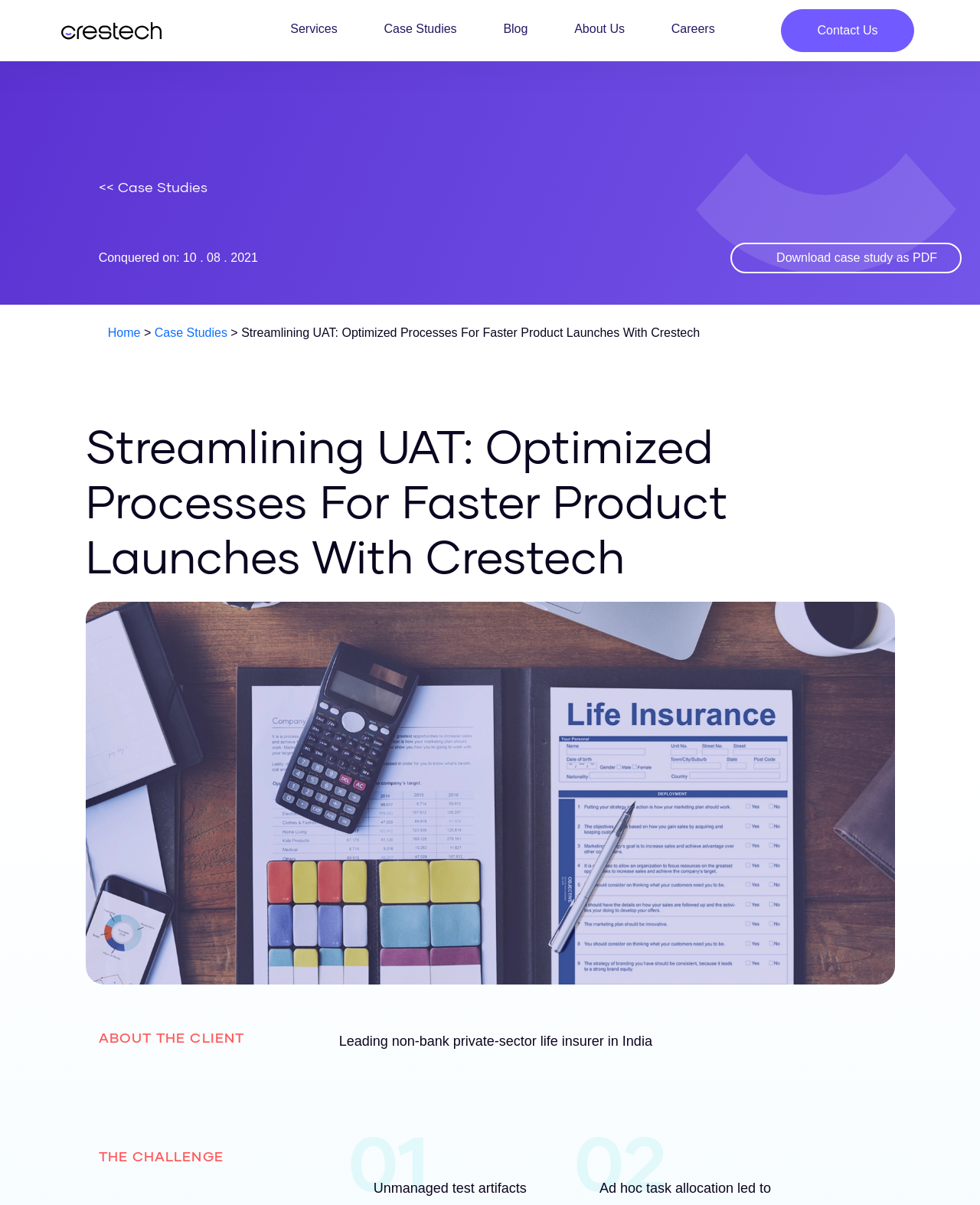What is the date mentioned in the case study?
Please answer the question as detailed as possible.

The date is mentioned in the case study section, where it says 'Conquered on: 10.08.2021'.